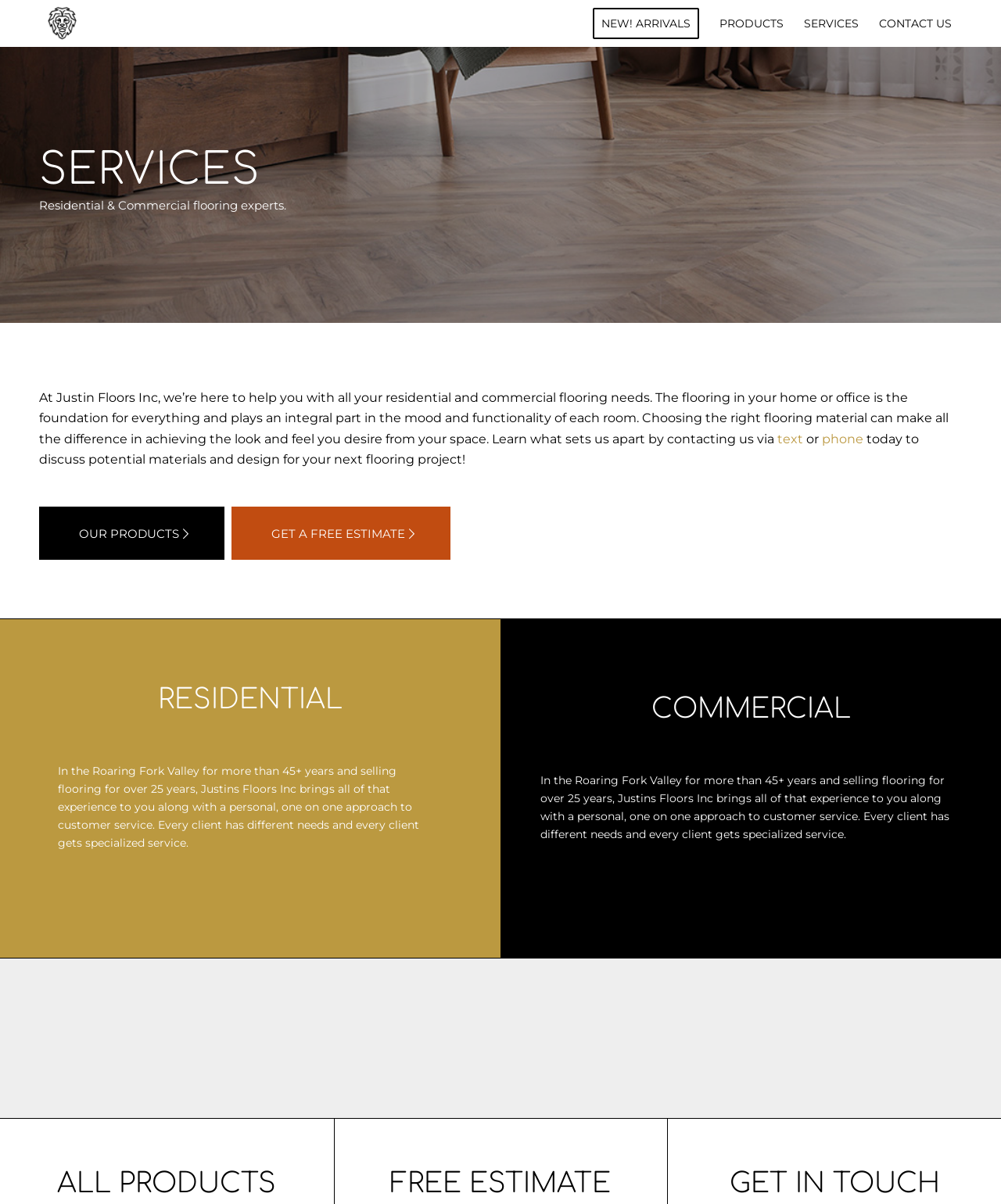How can I contact Justin Floors Inc?
Using the image, give a concise answer in the form of a single word or short phrase.

Via text or phone